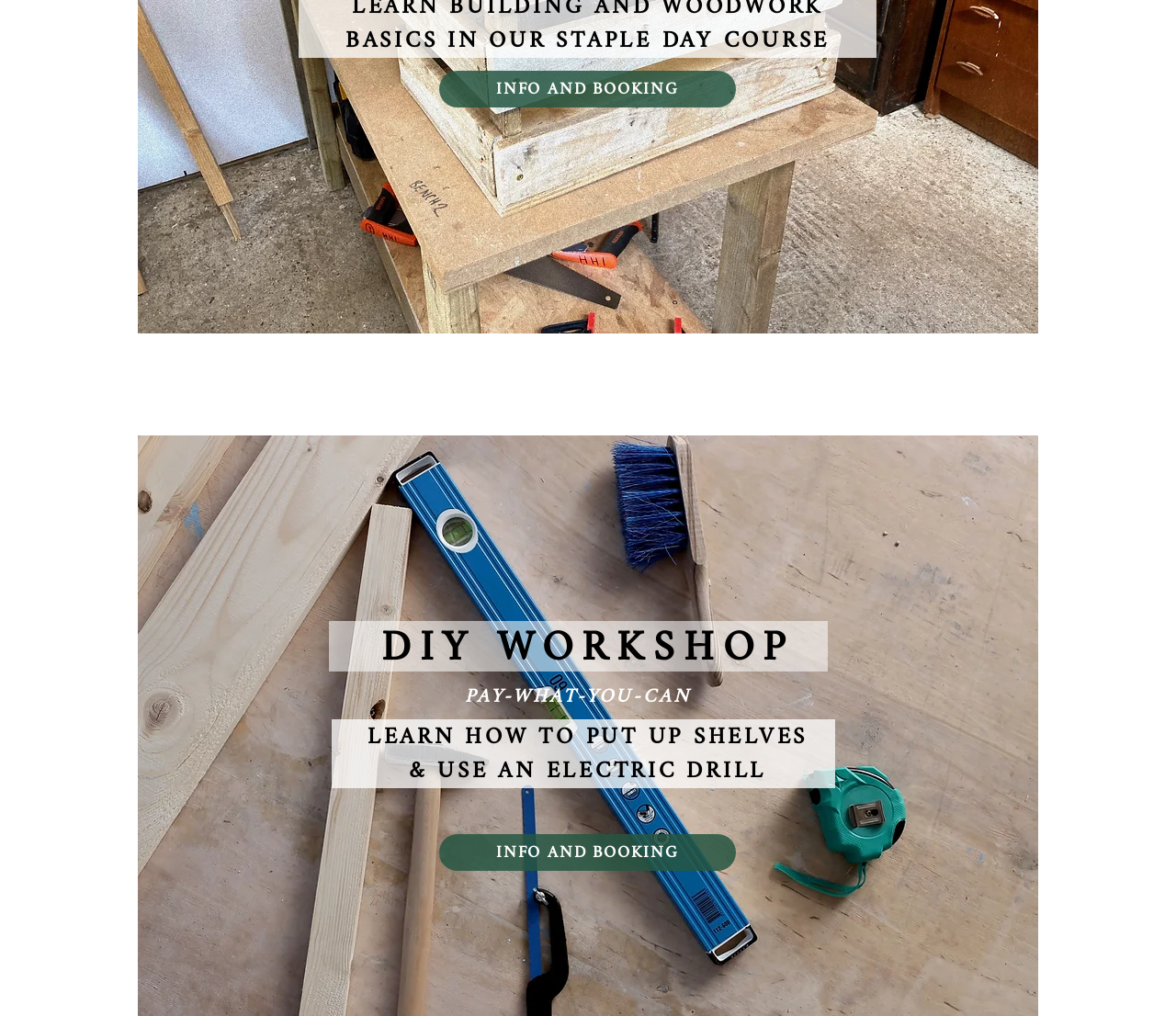What is the purpose of the 'INFO AND BOOKING' link?
Look at the screenshot and provide an in-depth answer.

Based on the context of the webpage, the 'INFO AND BOOKING' link is likely used to provide information and allow users to book a workshop, possibly related to the DIY workshop topic.